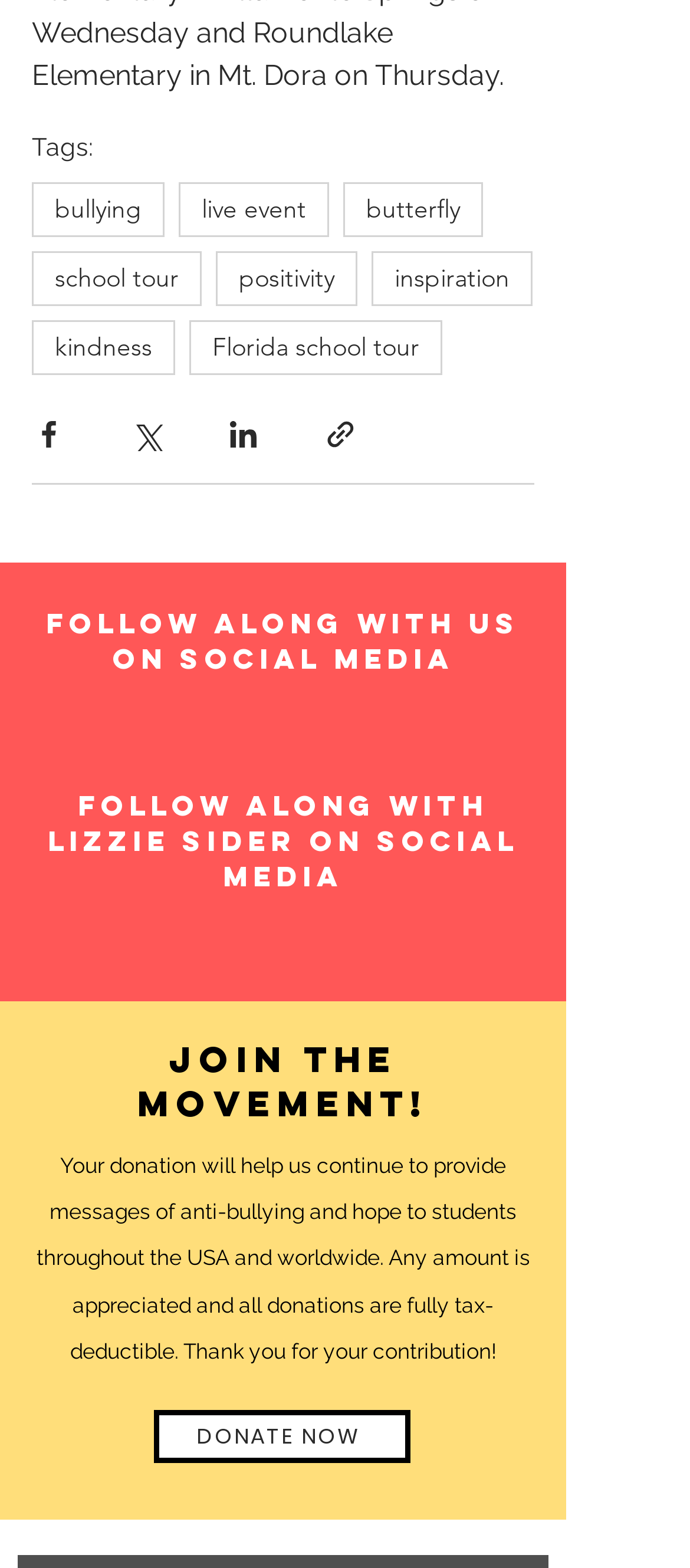Locate the bounding box coordinates for the element described below: "aria-label="Share via LinkedIn"". The coordinates must be four float values between 0 and 1, formatted as [left, top, right, bottom].

[0.328, 0.266, 0.377, 0.288]